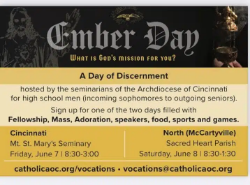What is the duration of Ember Day in Cincinnati?
Using the image as a reference, answer with just one word or a short phrase.

8:30 AM to 3:00 PM